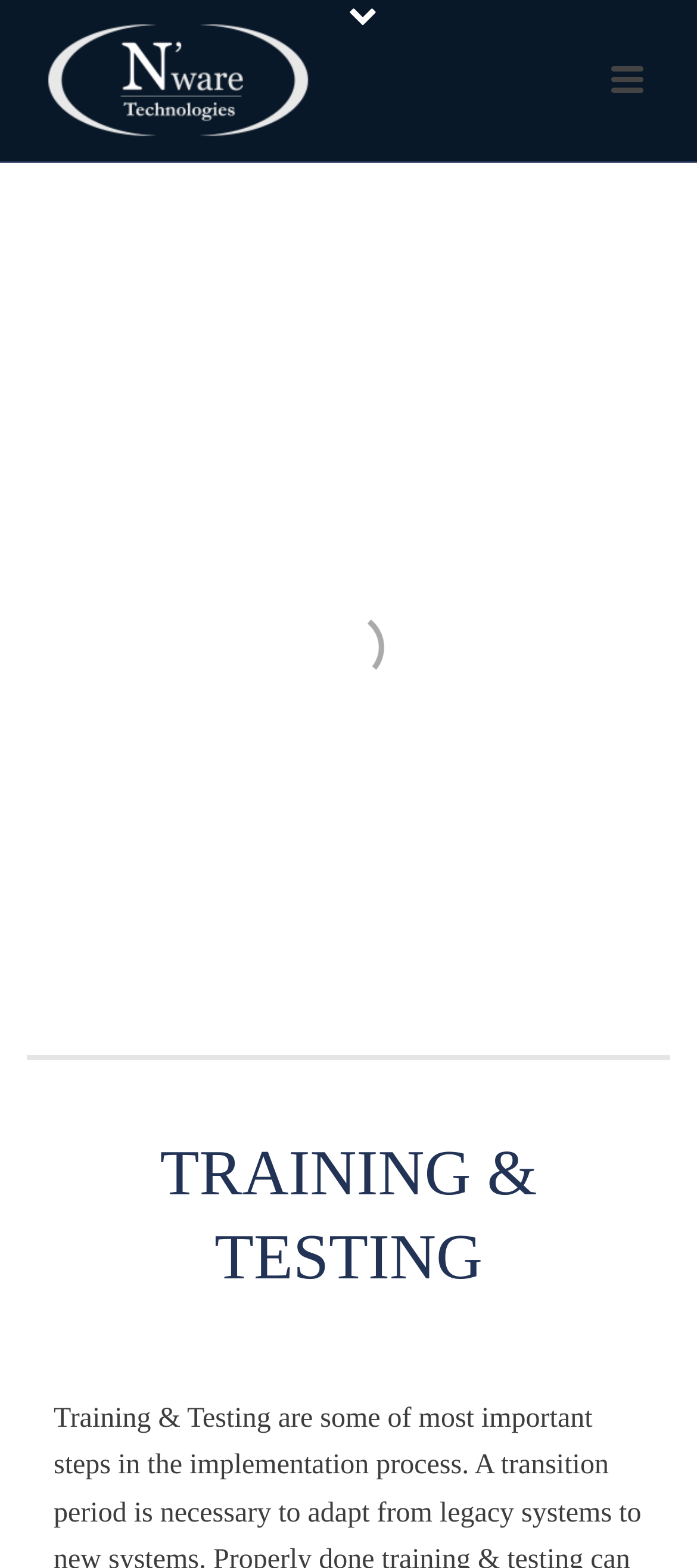Is there a subheading on the webpage?
Using the image, elaborate on the answer with as much detail as possible.

Although there are two headings with the same text 'TRAINING & TESTING', their bounding box coordinates differ slightly, suggesting that one of them is a subheading or a secondary title.